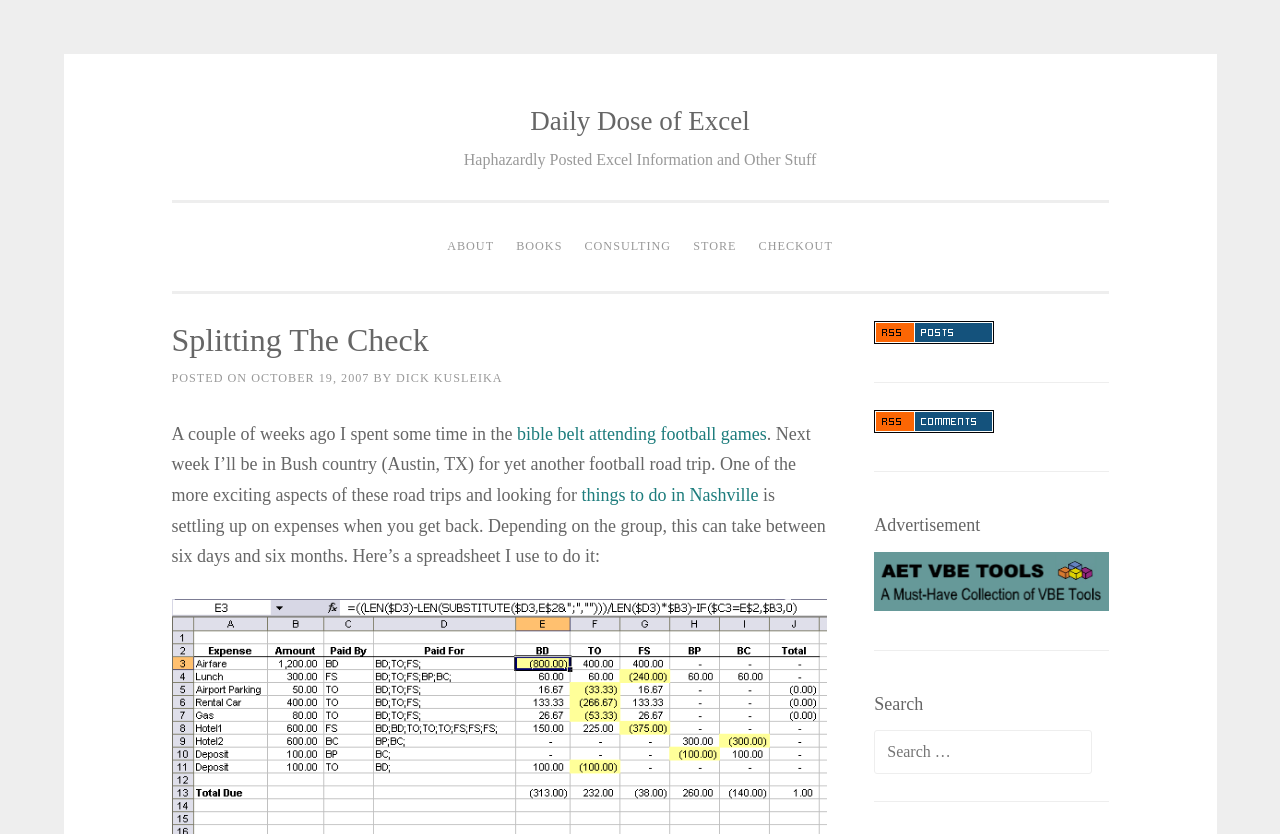What is the date of the article?
Please give a well-detailed answer to the question.

The article's date can be found in the 'POSTED ON' section, which says 'OCTOBER 19, 2007', indicating that the article was posted on that date.